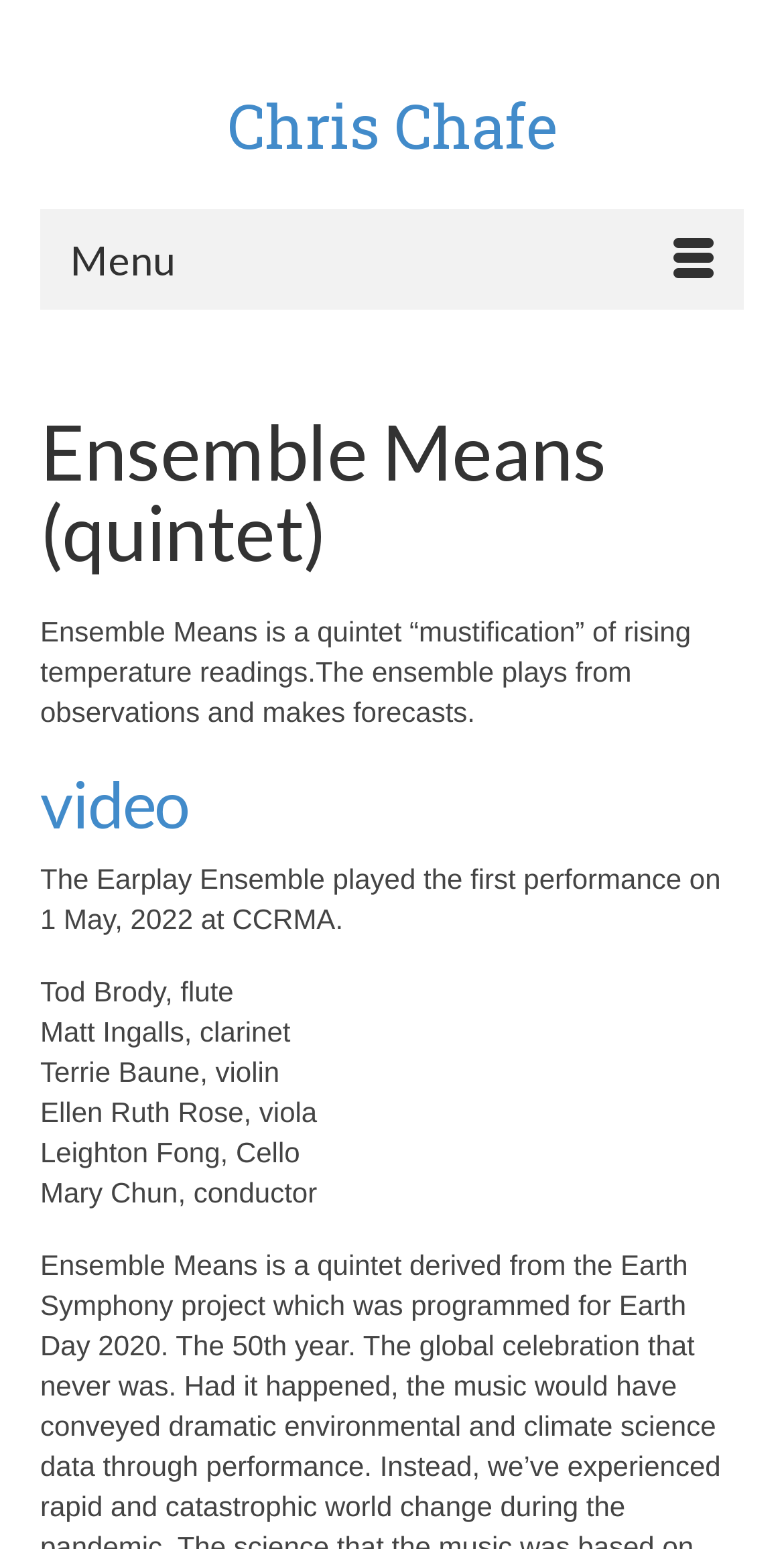Offer a detailed explanation of the webpage layout and contents.

The webpage is about Ensemble Means, a quintet that focuses on rising temperature readings. At the top left, there is a link to "Chris Chafe". On the top right, there is a menu button with an icon. Below the menu button, there is a header section that spans almost the entire width of the page. Within this section, there is a heading that reads "Ensemble Means (quintet)" followed by a paragraph of text that describes the ensemble's purpose. 

Below this paragraph, there is a heading that says "video" with a link to a video. Underneath, there is a text that mentions the first performance of the ensemble on May 1, 2022, at CCRMA. 

The rest of the page is dedicated to listing the members of the ensemble, with each member's name and instrument listed in a vertical column. The members listed are Tod Brody on flute, Matt Ingalls on clarinet, Terrie Baune on violin, Ellen Ruth Rose on viola, Leighton Fong on cello, and Mary Chun as the conductor.